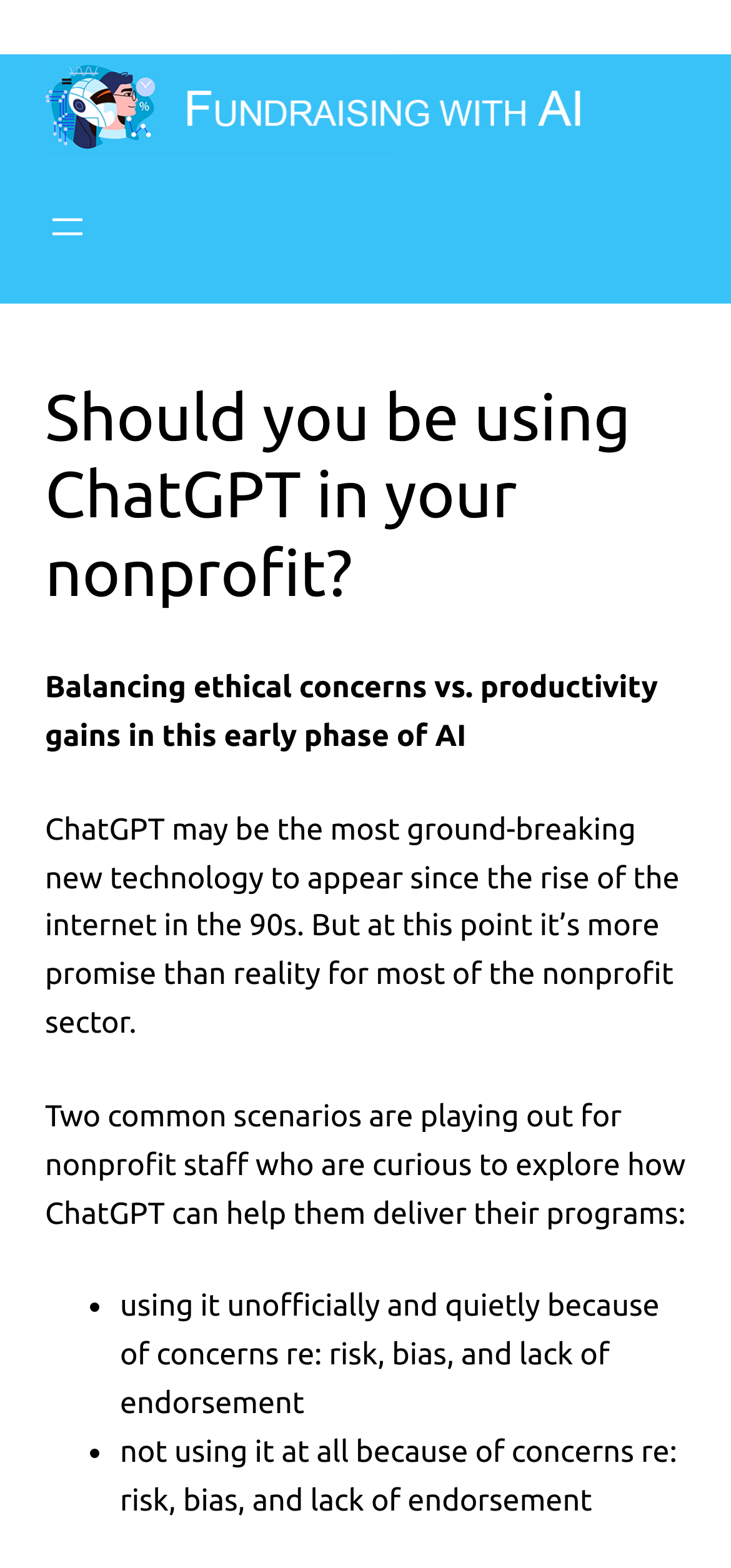What is the main topic of this webpage?
Could you answer the question in a detailed manner, providing as much information as possible?

Based on the webpage content, it appears that the main topic is the use of ChatGPT in nonprofit organizations, specifically discussing the balance between ethical concerns and productivity gains.